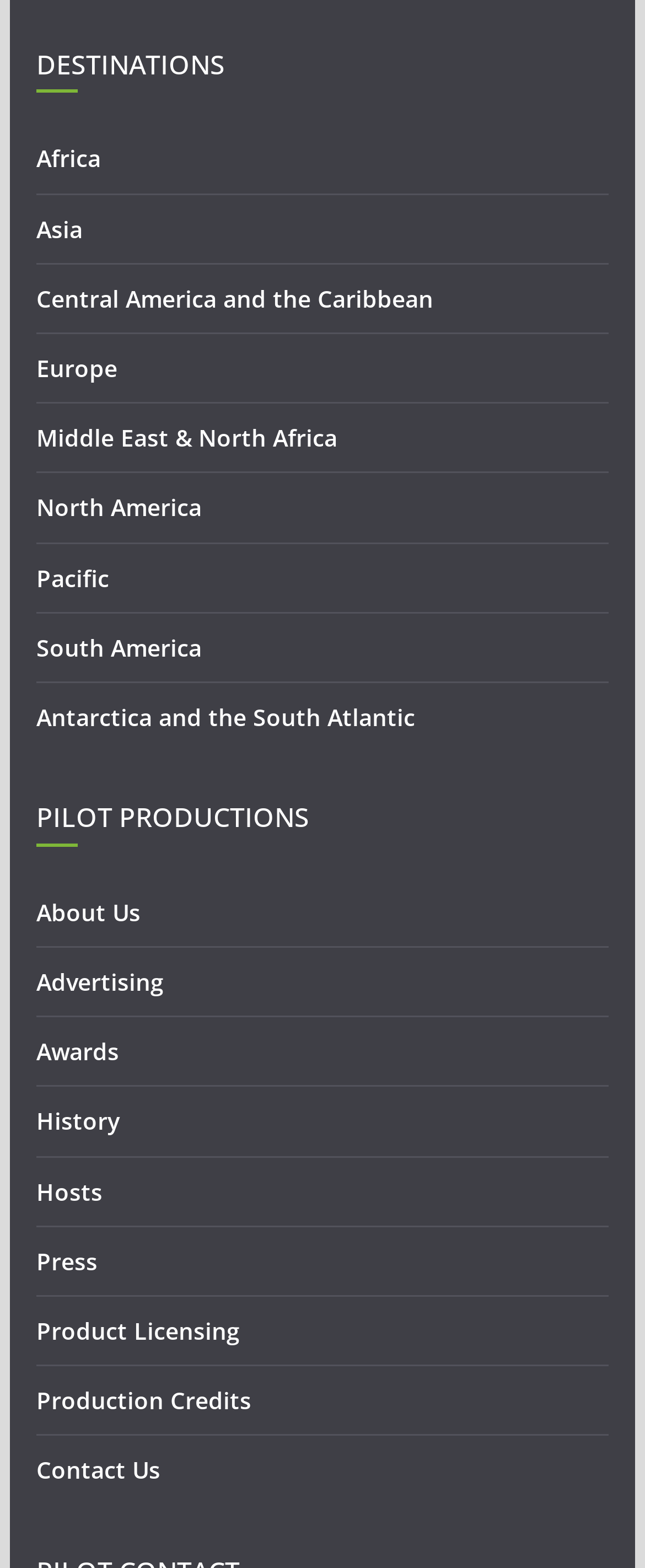Respond concisely with one word or phrase to the following query:
How many links are under 'PILOT PRODUCTIONS'?

9